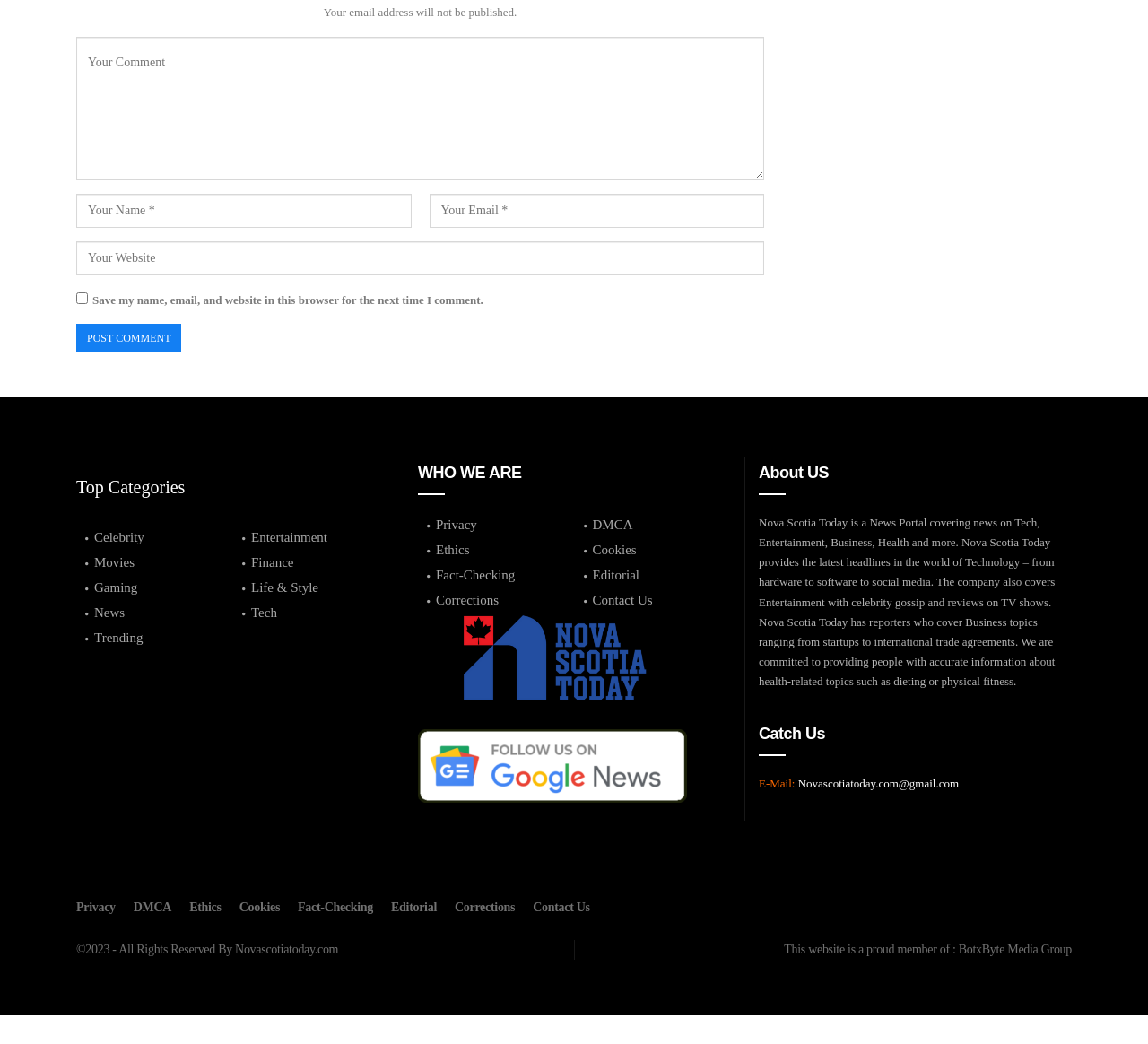What categories are covered by Nova Scotia Today?
Analyze the screenshot and provide a detailed answer to the question.

The 'Top Categories' section lists several categories, including Celebrity, Entertainment, Movies, Finance, Gaming, Life & Style, News, and Trending, which suggests that Nova Scotia Today covers a wide range of topics, including Tech, Entertainment, Business, Health, and more.